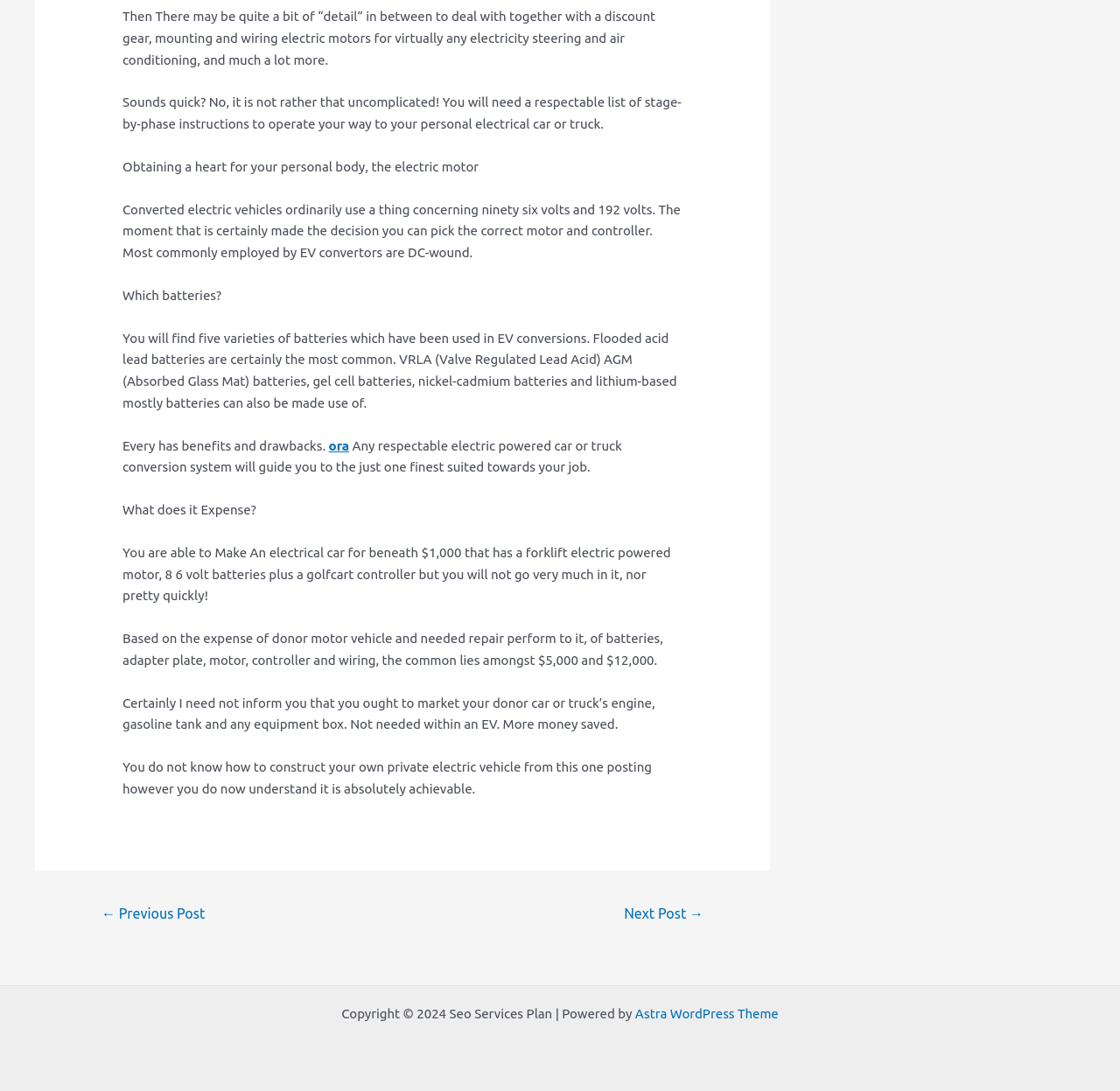Using the provided element description: "Next Post →", identify the bounding box coordinates. The coordinates should be four floats between 0 and 1 in the order [left, top, right, bottom].

[0.538, 0.823, 0.647, 0.853]